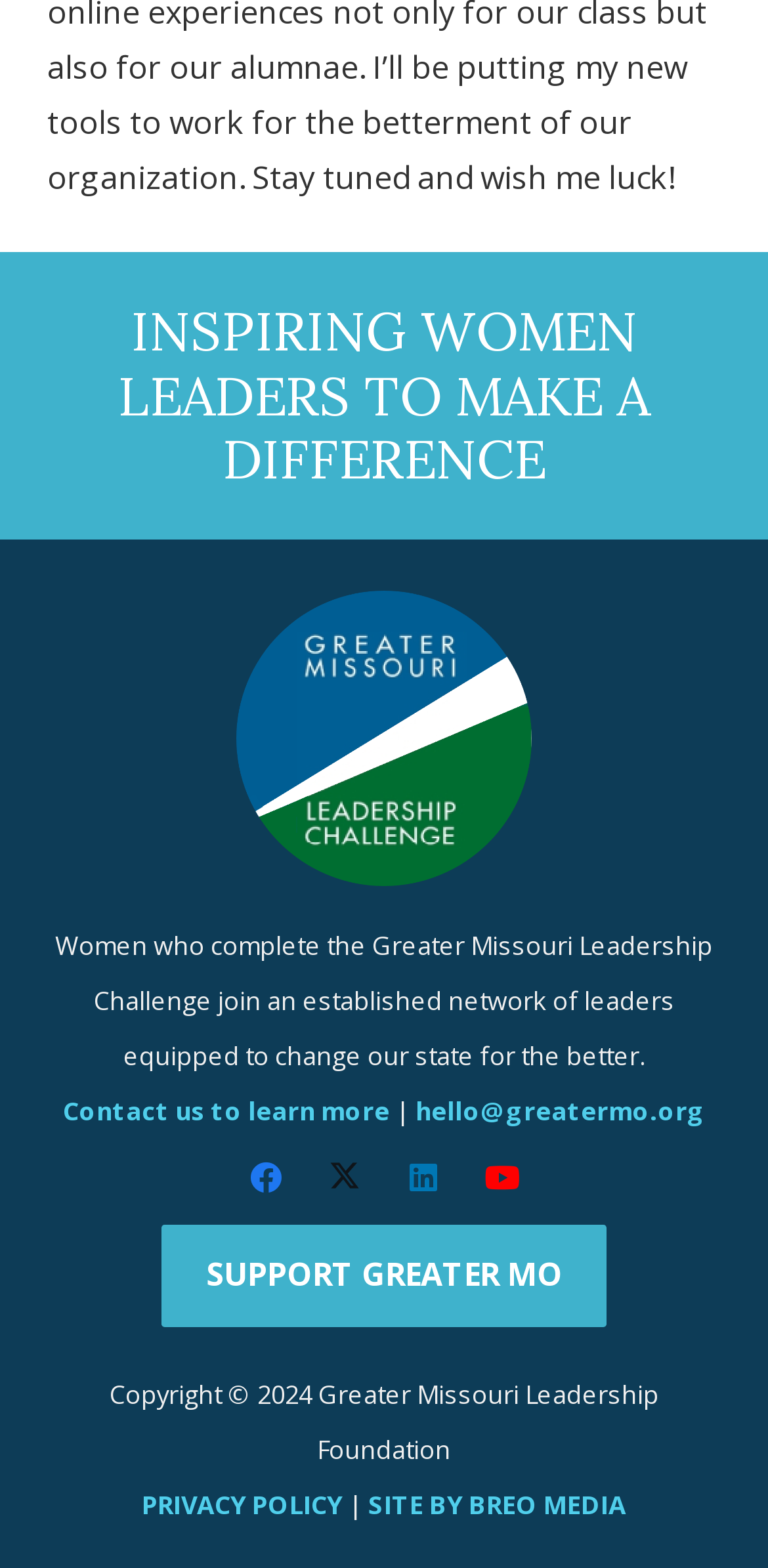Given the element description: "Contact us to learn more", predict the bounding box coordinates of the UI element it refers to, using four float numbers between 0 and 1, i.e., [left, top, right, bottom].

[0.082, 0.697, 0.508, 0.719]